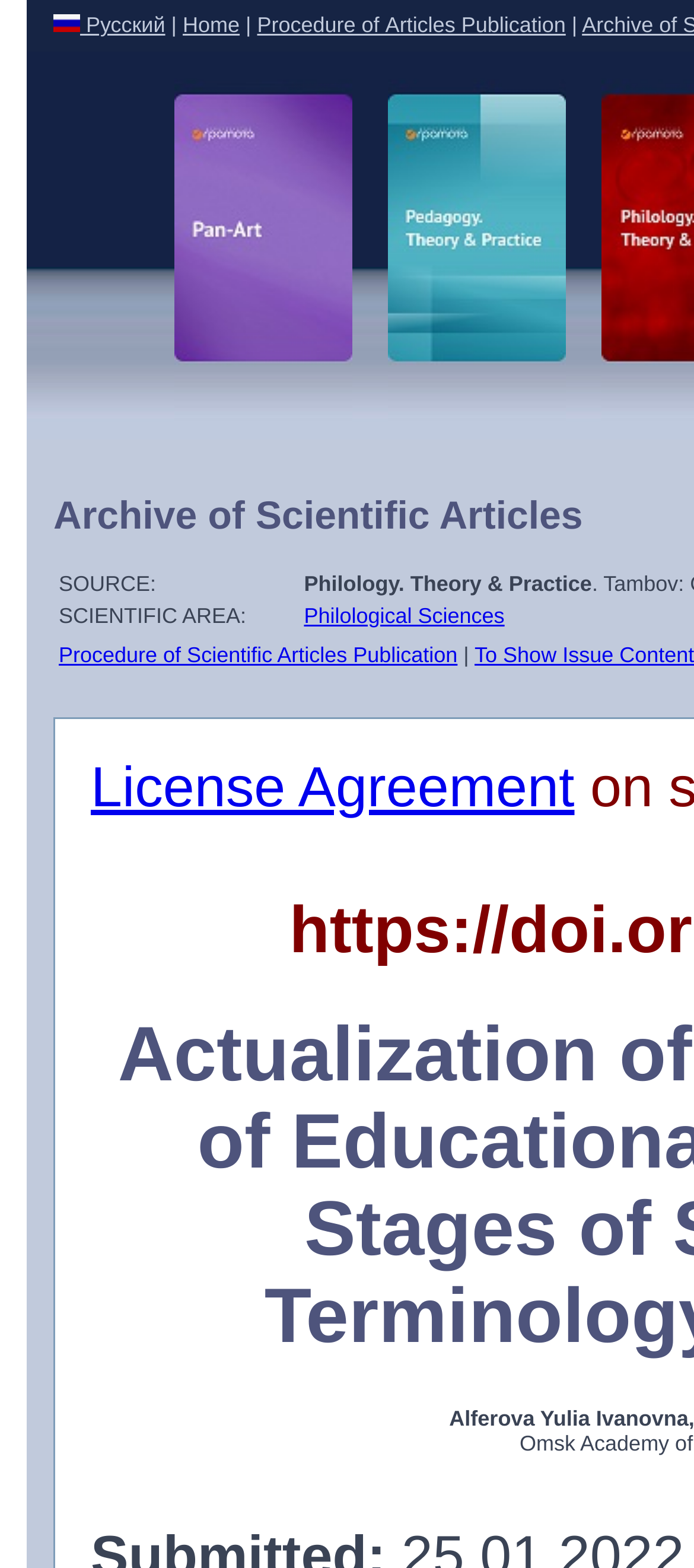Answer the following inquiry with a single word or phrase:
How many journals are listed on the webpage?

2